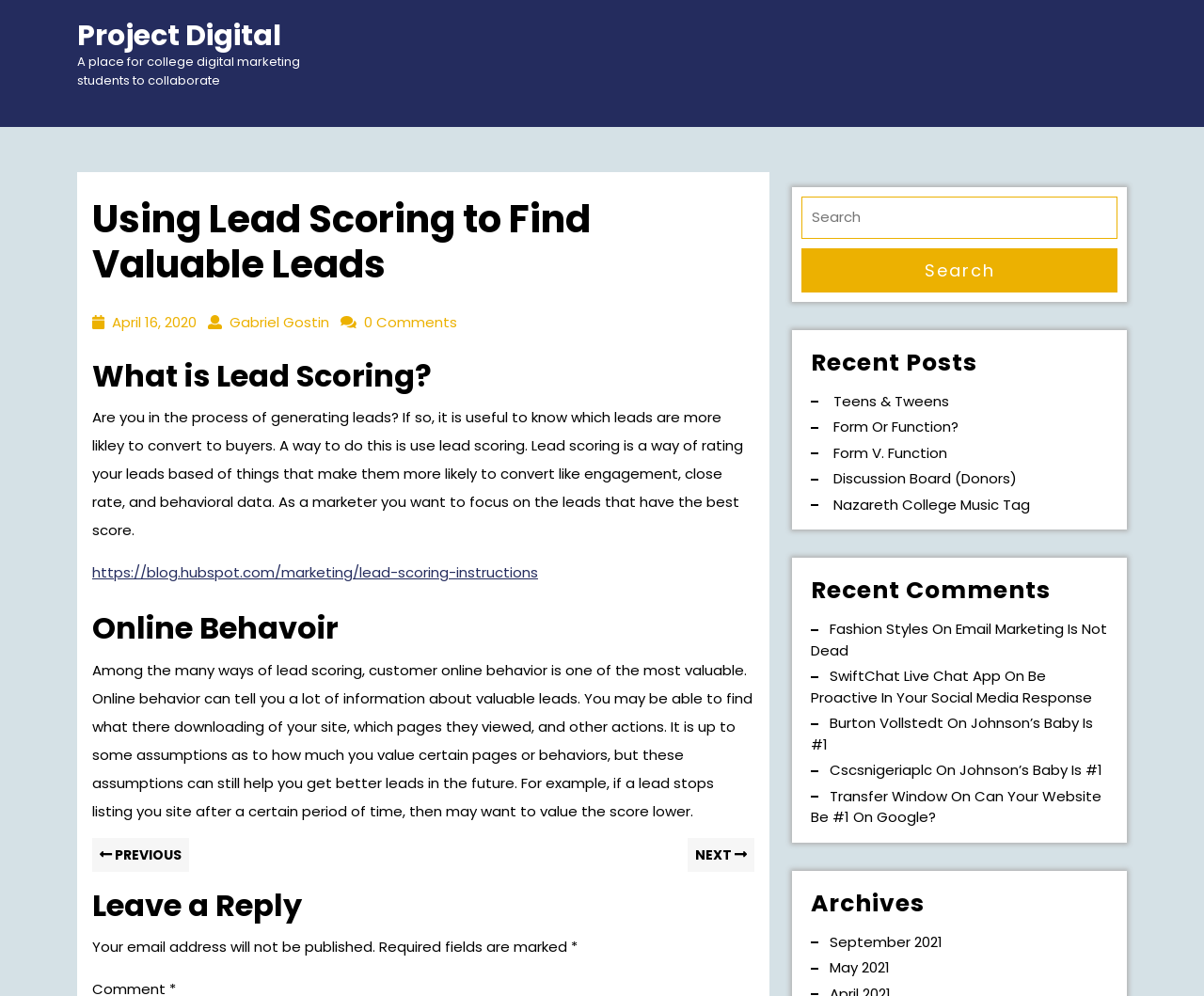Could you highlight the region that needs to be clicked to execute the instruction: "View recent posts"?

[0.666, 0.34, 0.928, 0.388]